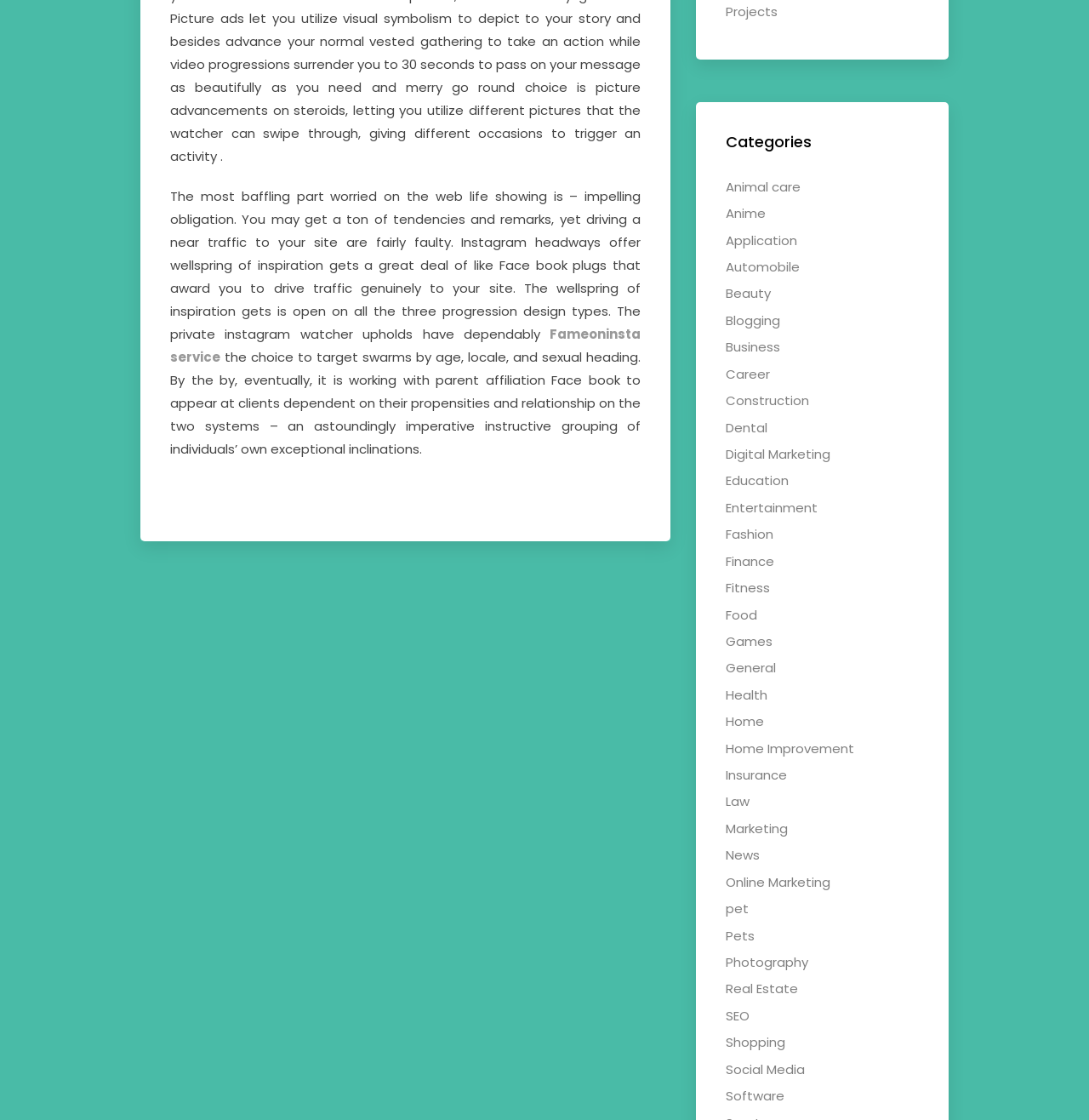Locate the bounding box coordinates of the area to click to fulfill this instruction: "Enter your name". The bounding box should be presented as four float numbers between 0 and 1, in the order [left, top, right, bottom].

None